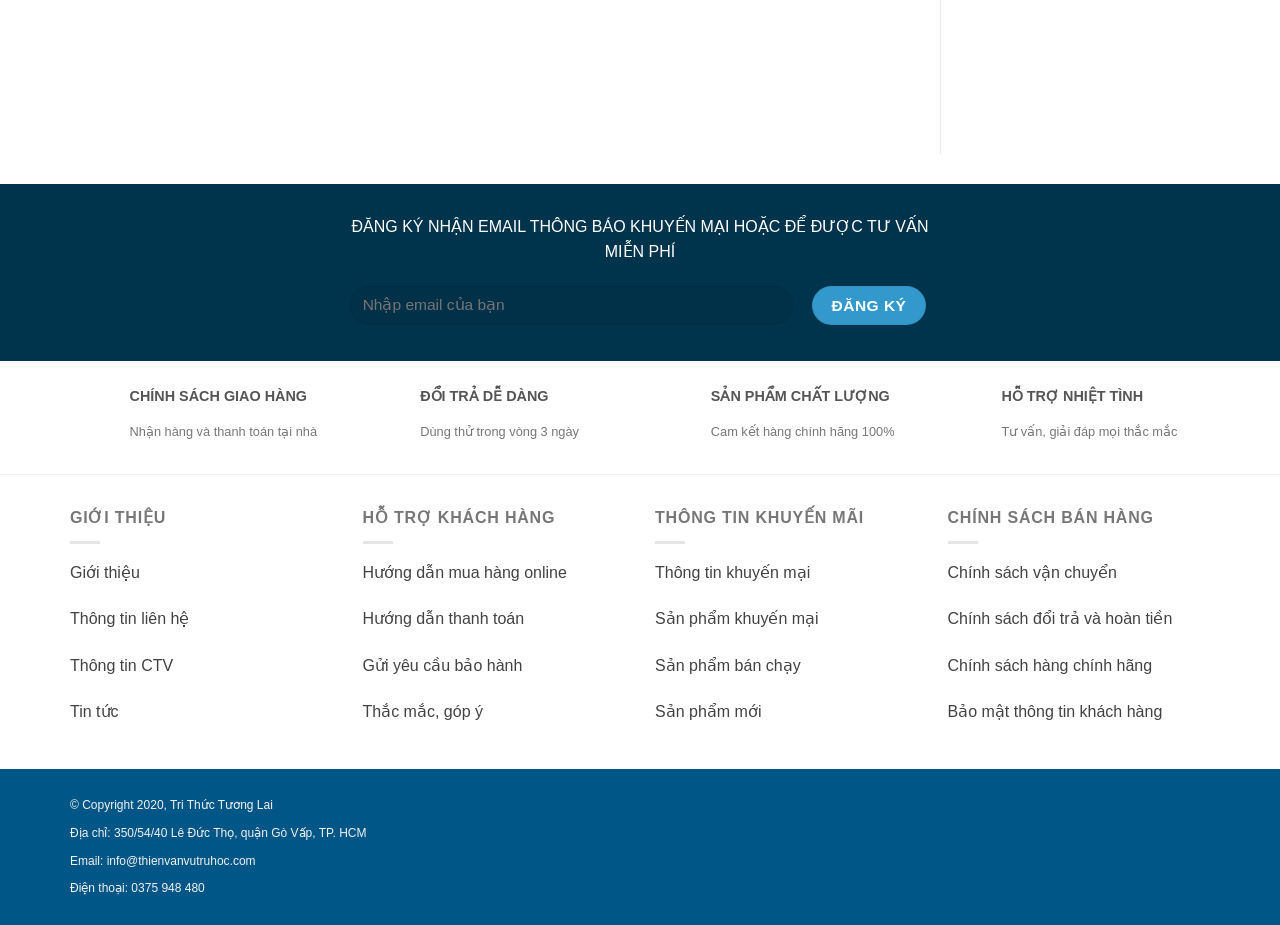Please locate the bounding box coordinates of the element that should be clicked to achieve the given instruction: "Learn about union leave and travel".

None